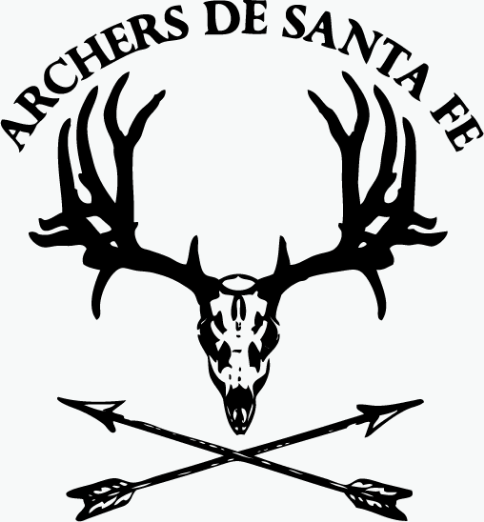What is symbolized by the deer skull?
Based on the image content, provide your answer in one word or a short phrase.

Hunting and the outdoors